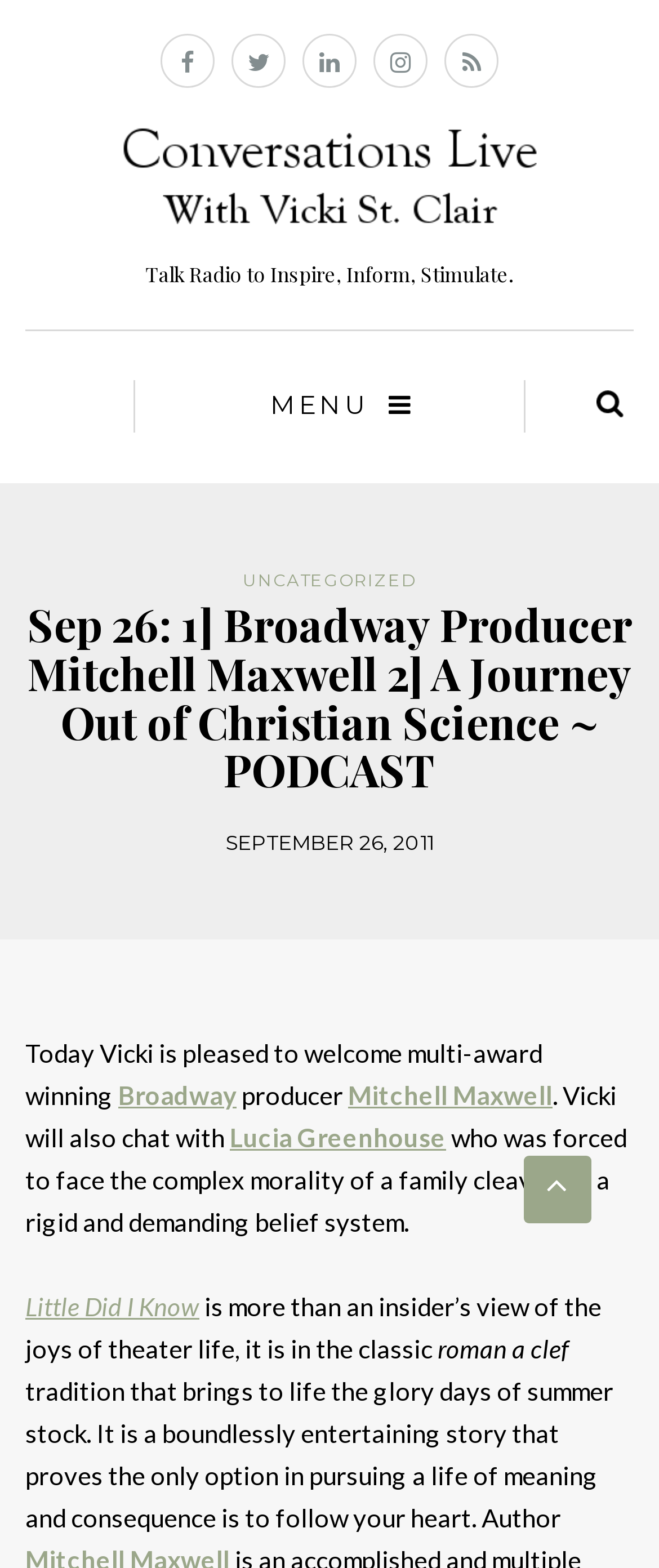Refer to the screenshot and answer the following question in detail:
Who is the author of the book 'Little Did I Know'?

I searched the text for any mention of the author of the book 'Little Did I Know' but could not find any information, so the answer is 'Not mentioned'.